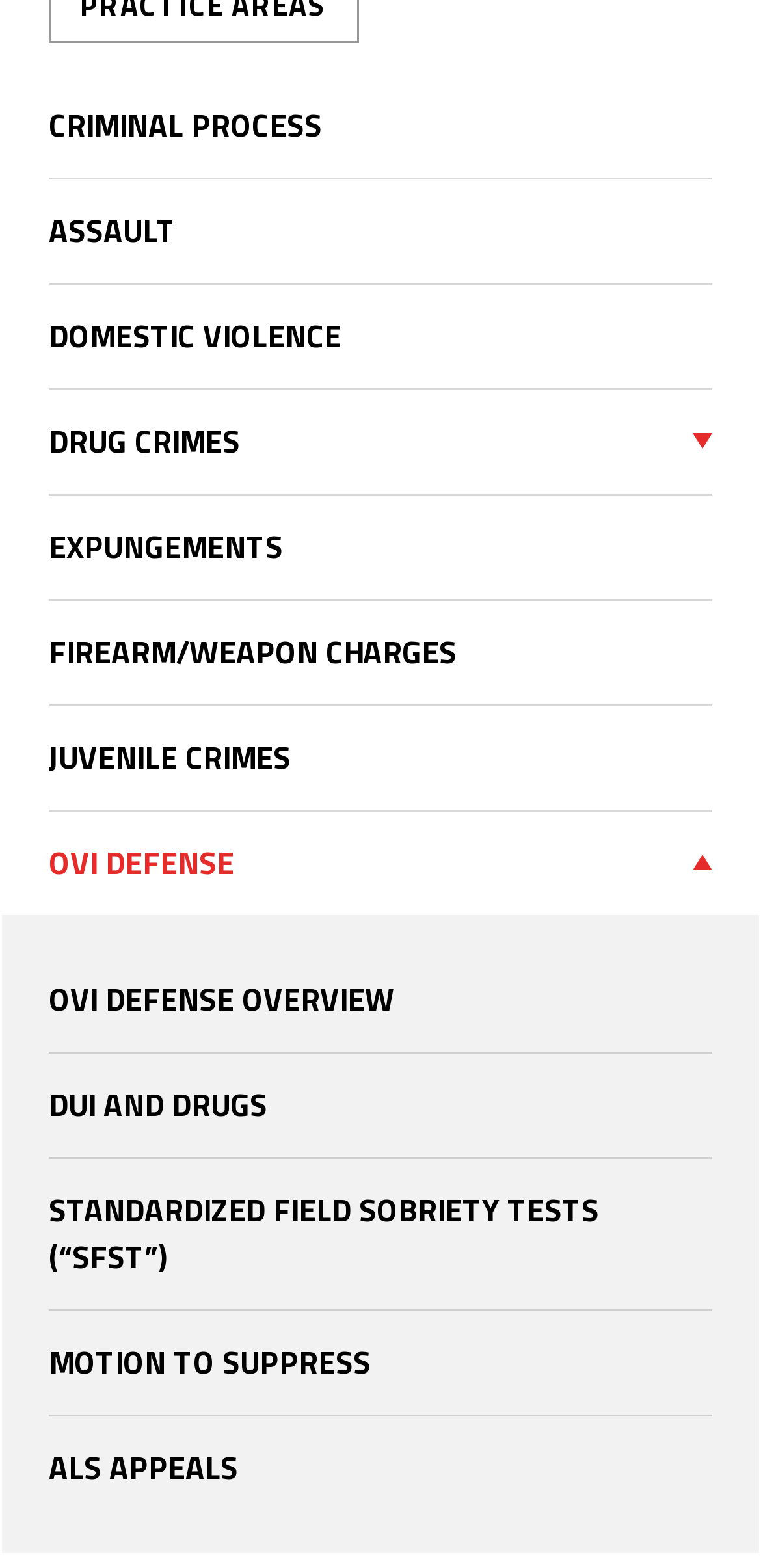Provide the bounding box coordinates of the area you need to click to execute the following instruction: "Toggle the 'Preferences' checkbox".

None